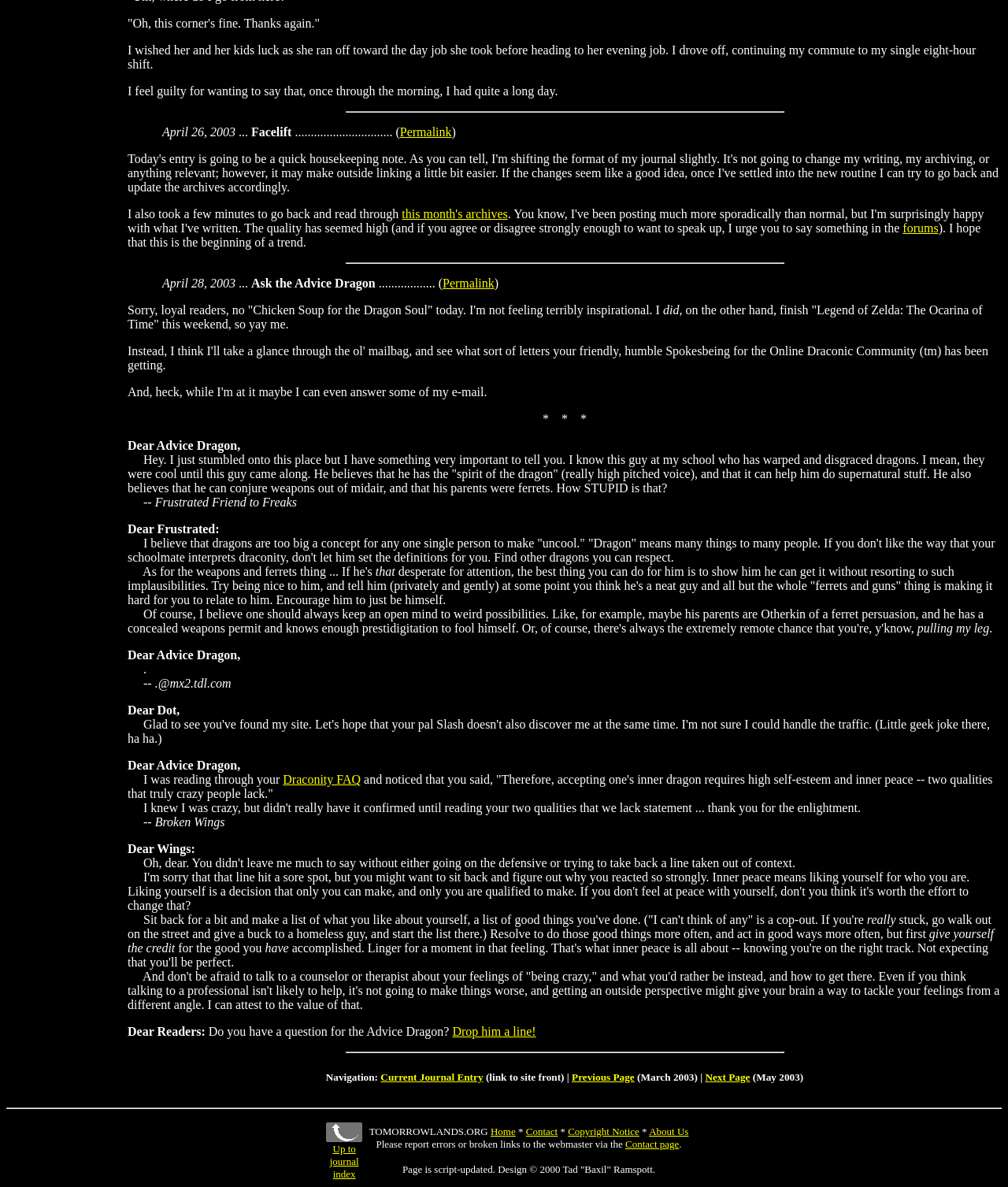Locate and provide the bounding box coordinates for the HTML element that matches this description: "About Us".

[0.644, 0.948, 0.683, 0.958]